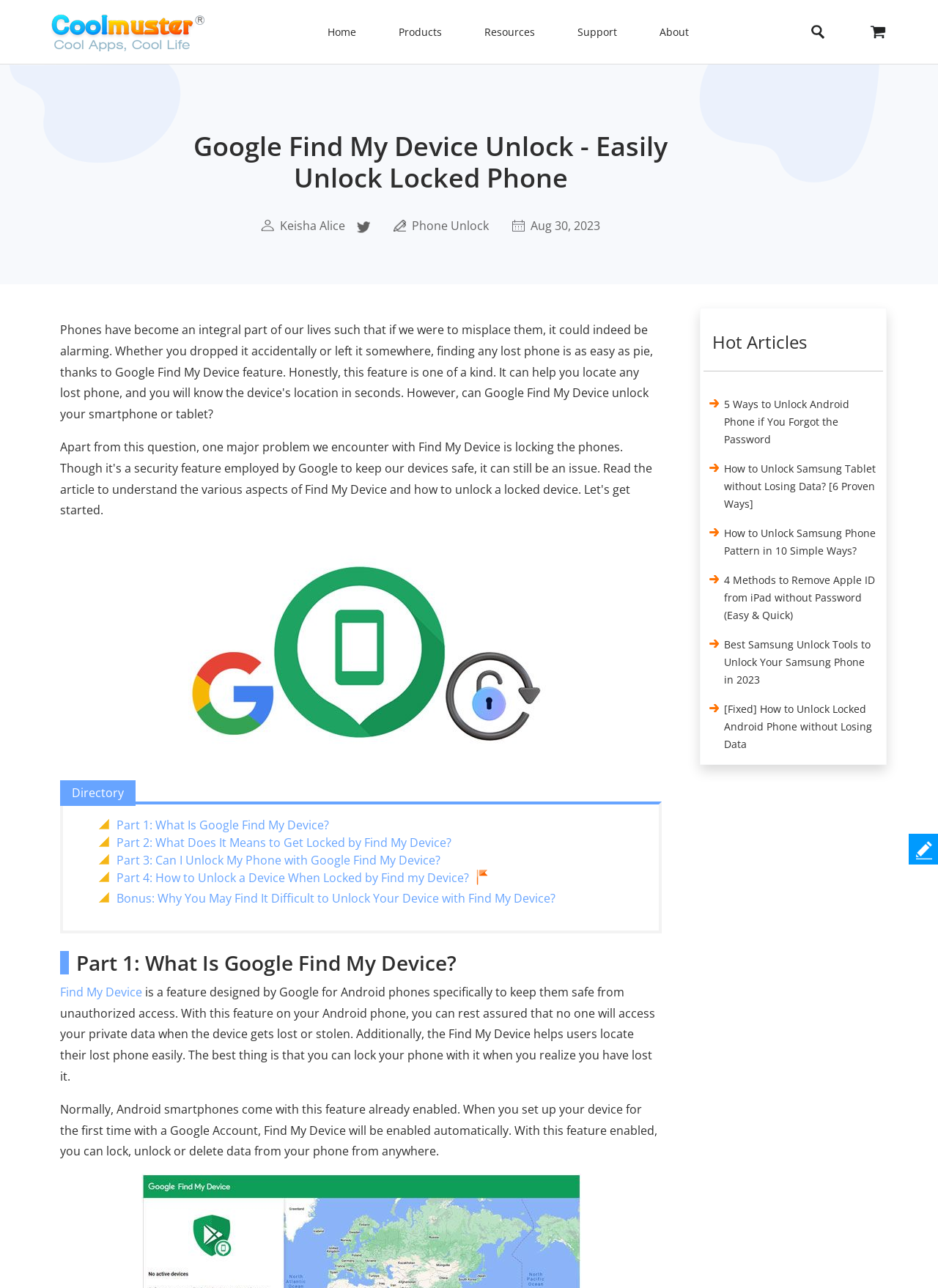Provide a thorough description of the webpage's content and layout.

This webpage is about Google Find My Device Unlock, specifically providing guidance on how to unlock a device fast. At the top, there is a navigation menu with links to "Home", "Products", "Resources", "Support", and "About". Below the navigation menu, there is a heading that reads "Google Find My Device Unlock - Easily Unlock Locked Phone". 

To the left of the heading, there is a small image, and to the right, there is an image of a person, Keisha Alice, with a link to her profile. Below the heading, there are several links and images related to phone unlocking, including an image of a phone with a lock on it. 

The main content of the webpage is divided into five parts, each with a heading and a brief description. The parts are: "What Is Google Find My Device?", "What Does It Means to Get Locked by Find My Device?", "Can I Unlock My Phone with Google Find My Device?", "How to Unlock a Device When Locked by Find my Device?", and "Why You May Find It Difficult to Unlock Your Device with Find My Device?". 

Each part has a brief summary, and the first part has a more detailed description of what Google Find My Device is and how it works. The description explains that Google Find My Device is a feature designed to keep Android phones safe from unauthorized access, and it allows users to locate their lost phone easily and lock it remotely.

On the right side of the webpage, there is a section titled "Hot Articles" with six links to related articles, including "5 Ways to Unlock Android Phone if You Forgot the Password" and "How to Unlock Samsung Phone Pattern in 10 Simple Ways?". At the bottom of the webpage, there is a small image with a link to provide feedback.